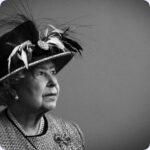Please respond to the question with a concise word or phrase:
What does the portrait represent?

The Queen's legacy